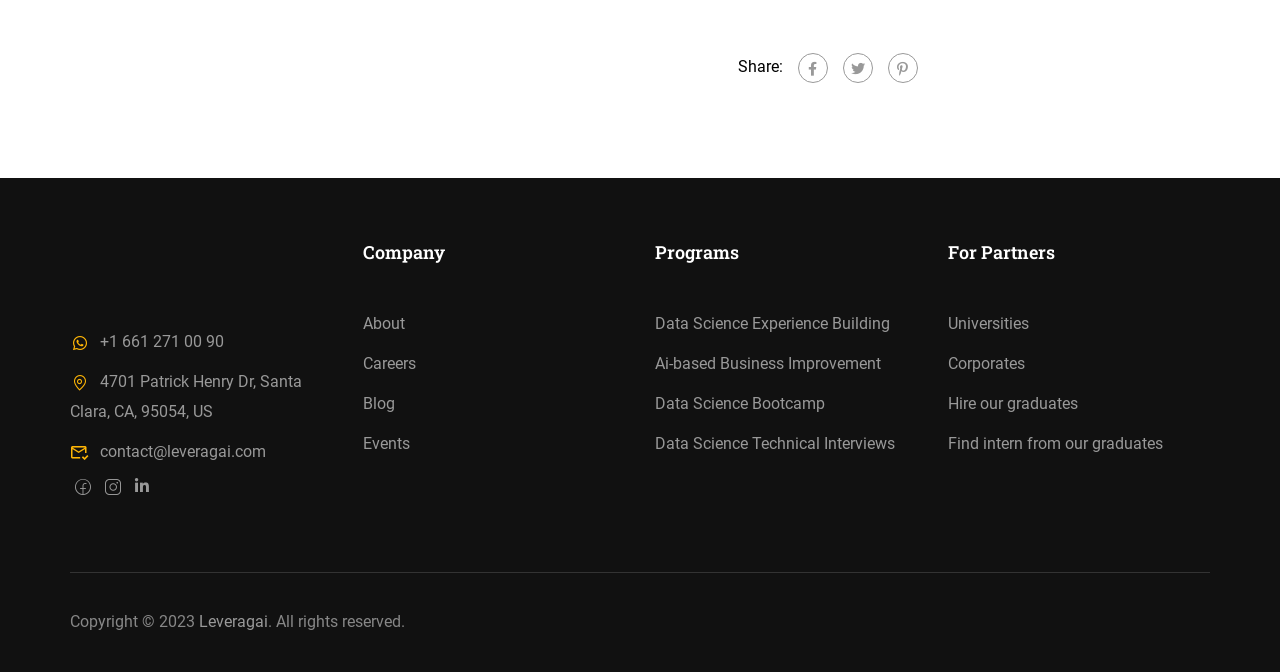Identify the bounding box coordinates of the specific part of the webpage to click to complete this instruction: "Read the company blog".

[0.283, 0.586, 0.308, 0.614]